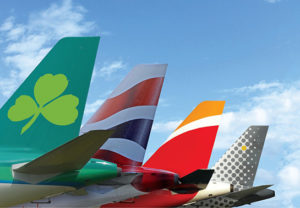Answer briefly with one word or phrase:
What is the parent company of several airlines in the image?

International Airlines Group (IAG)